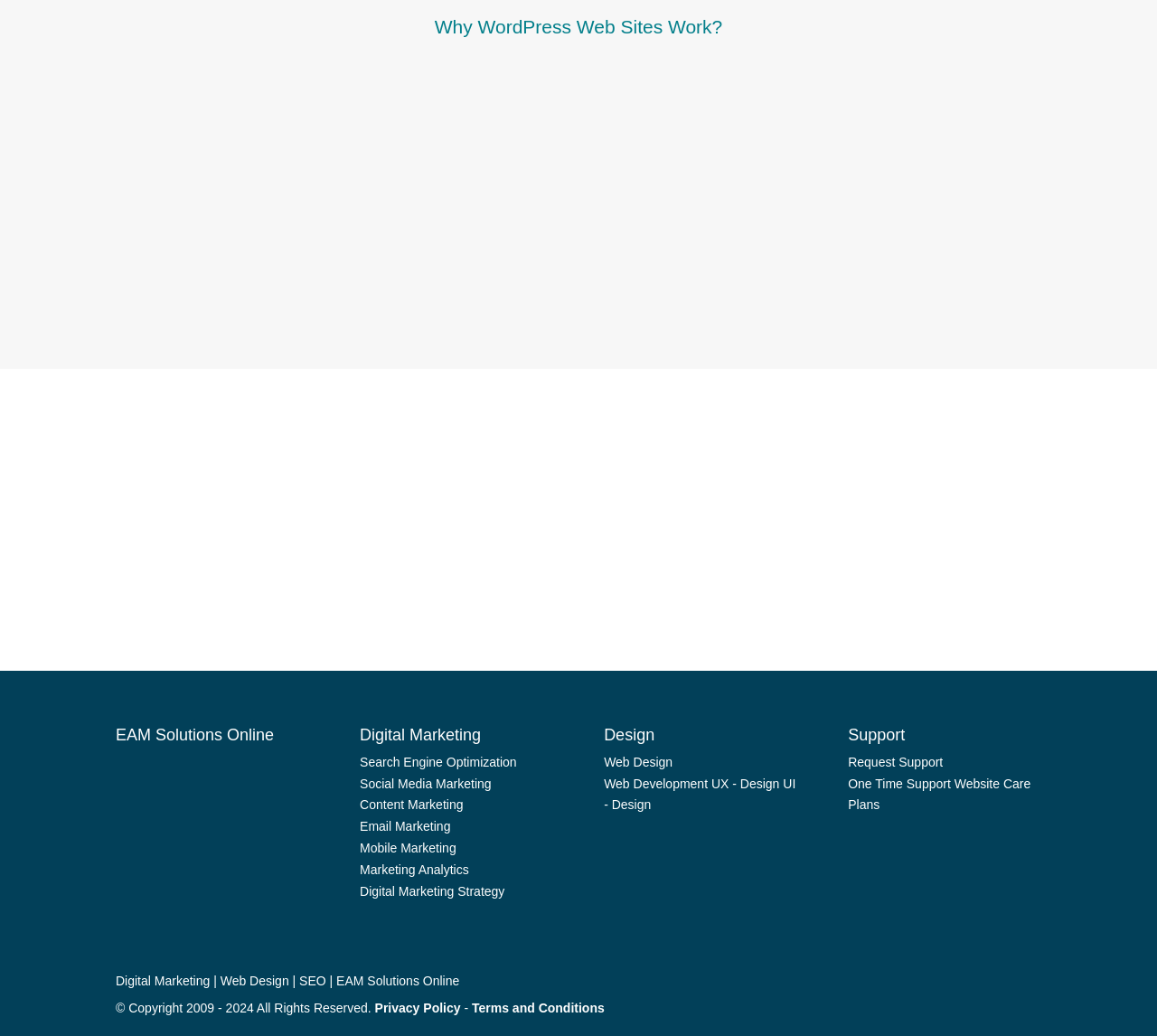What is the purpose of a WordPress website?
Use the screenshot to answer the question with a single word or phrase.

To grow with business